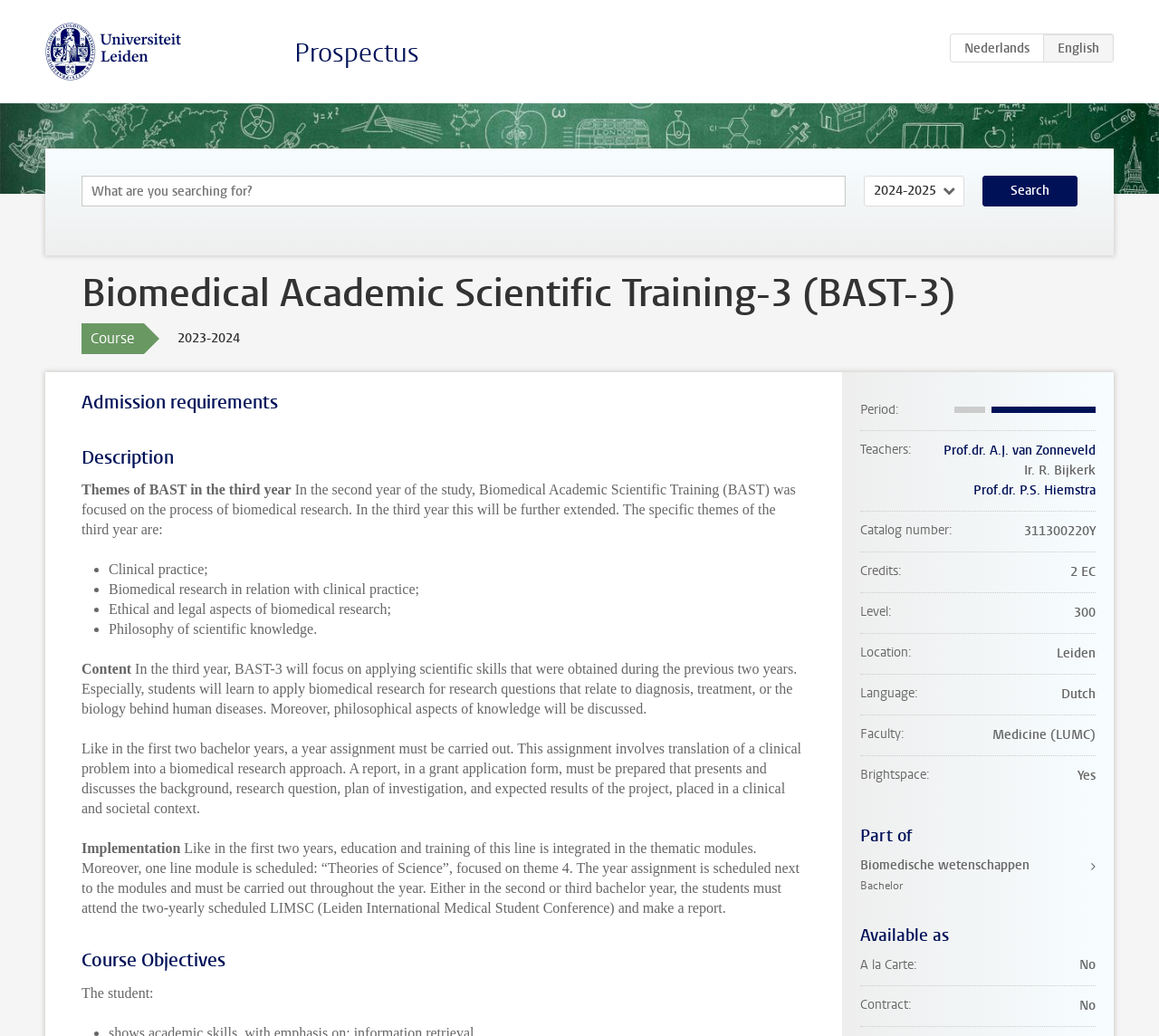Provide the bounding box coordinates of the HTML element described by the text: "parent_node: By title="Derek Le"".

None